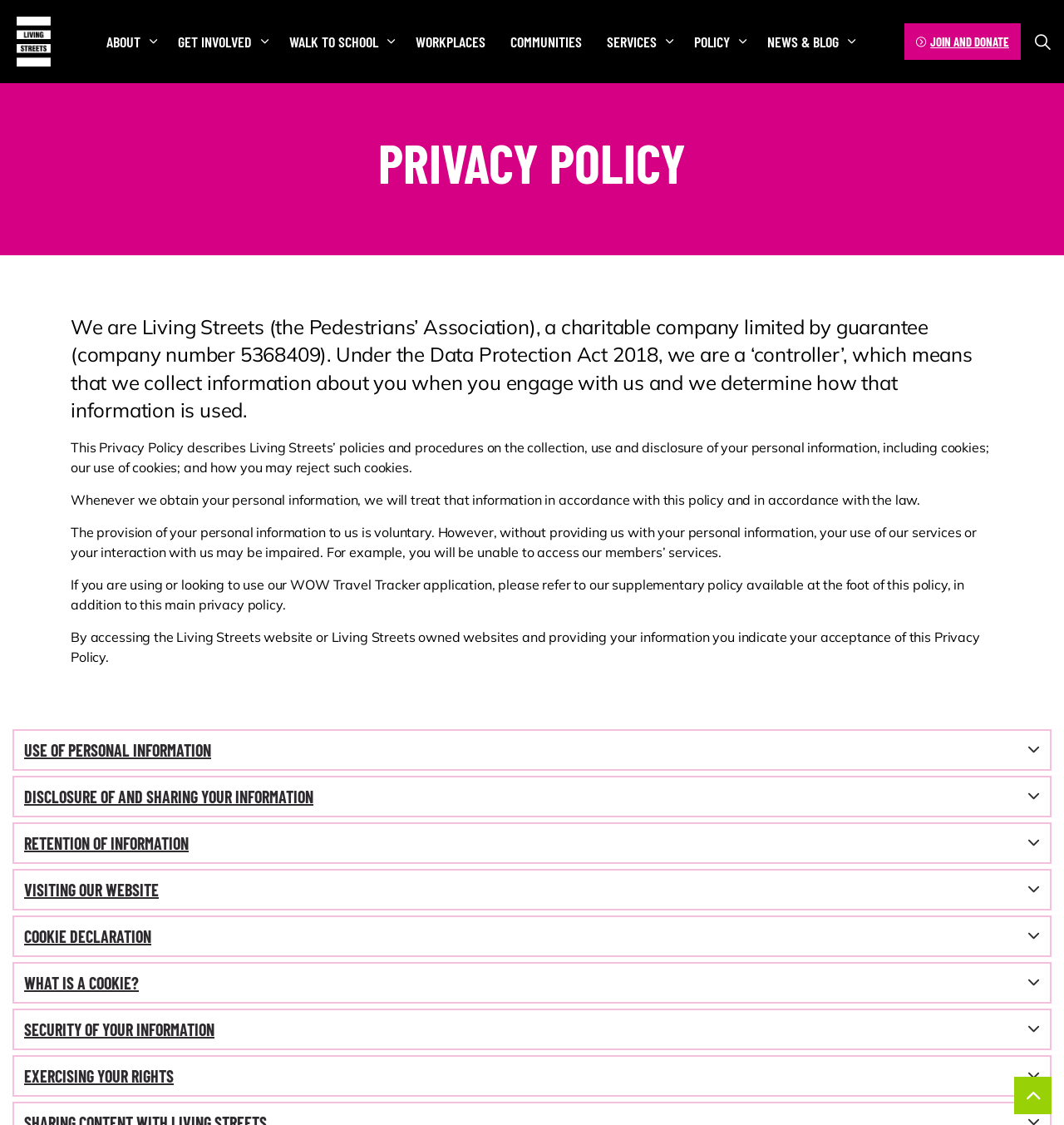Could you highlight the region that needs to be clicked to execute the instruction: "Expand sub pages About"?

[0.132, 0.0, 0.155, 0.074]